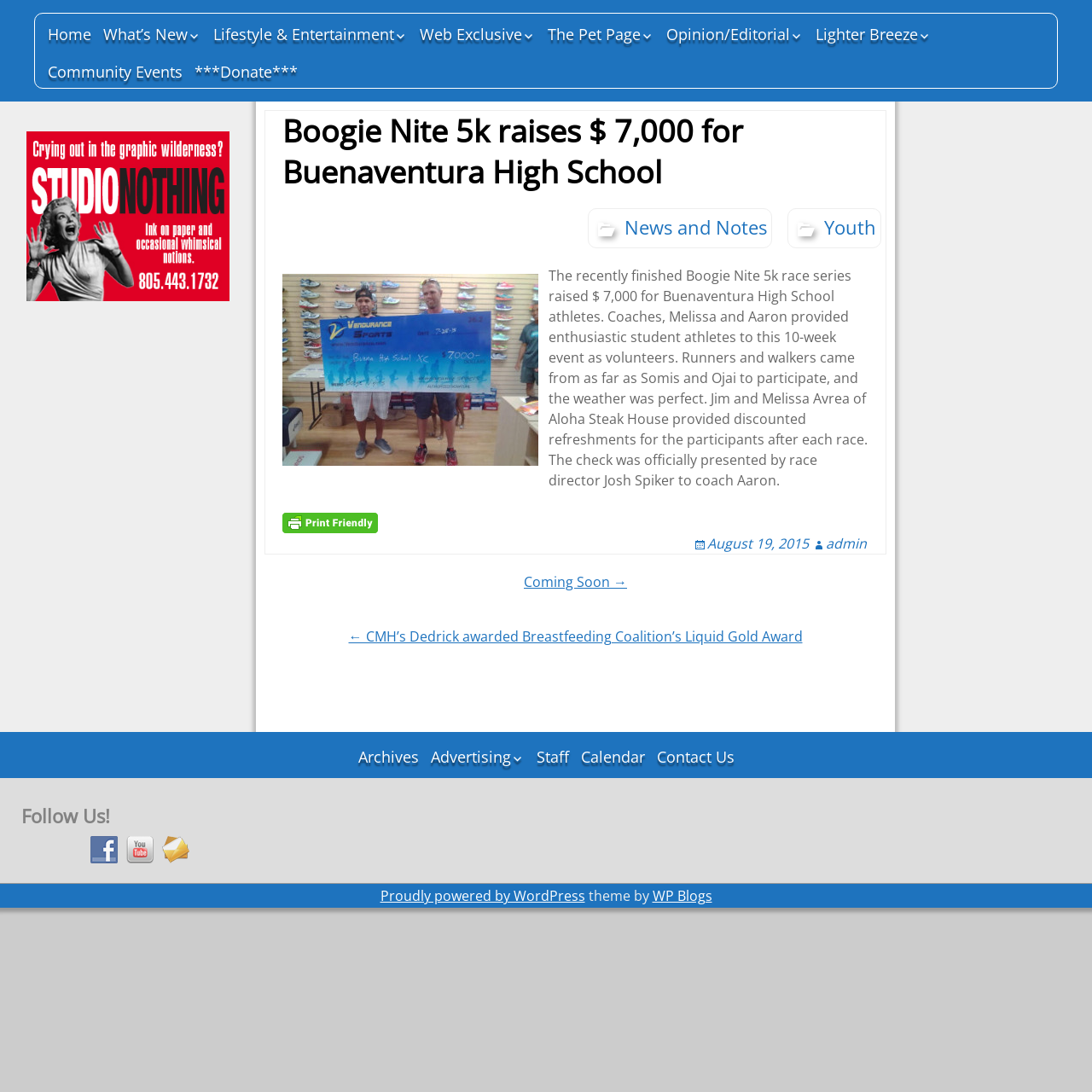Provide your answer in one word or a succinct phrase for the question: 
What is the name of the high school that received $7,000?

Buenaventura High School